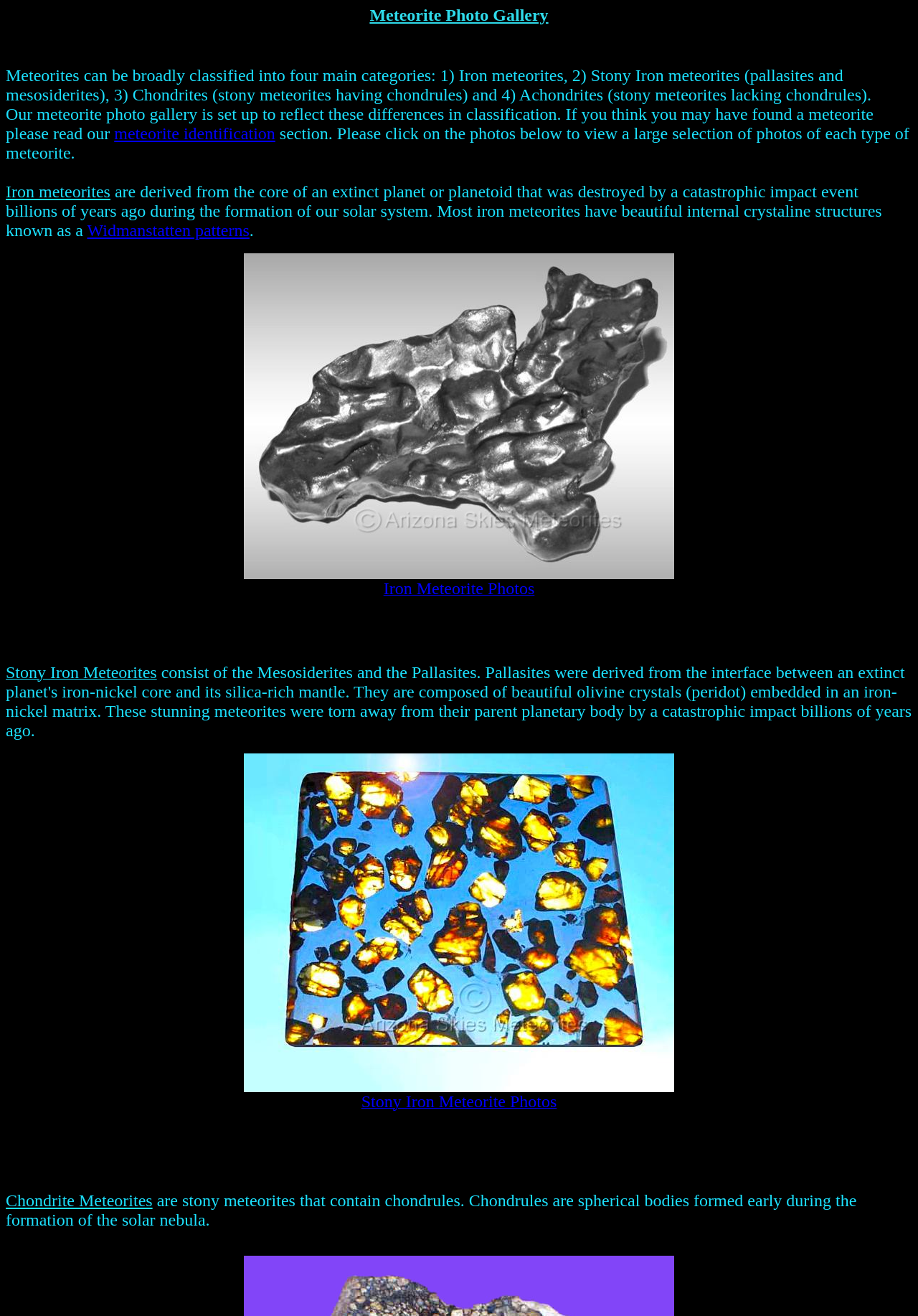What is the name of the pattern found in iron meteorites?
Based on the image, give a one-word or short phrase answer.

Widmanstatten patterns